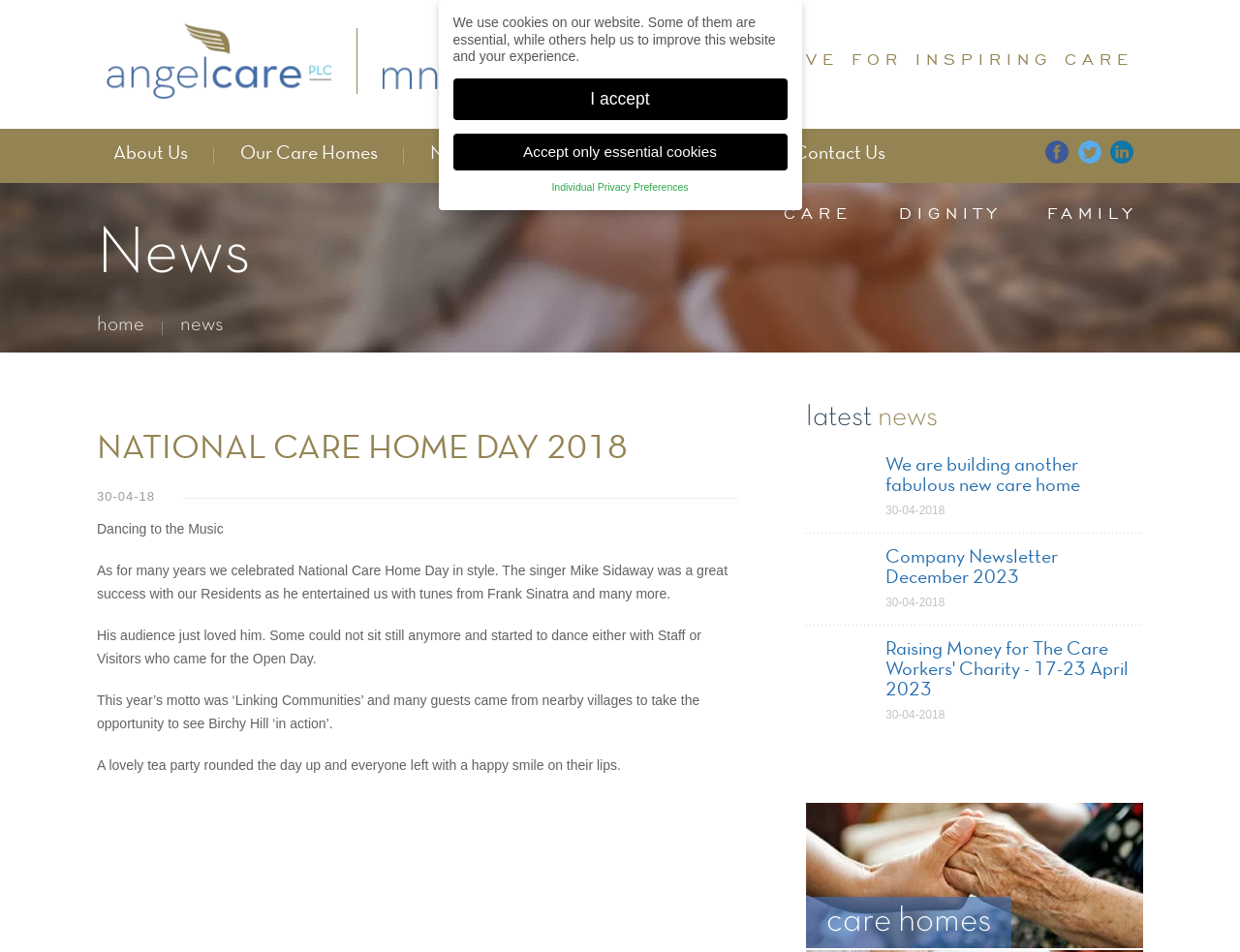Please locate the clickable area by providing the bounding box coordinates to follow this instruction: "Share via Facebook".

None